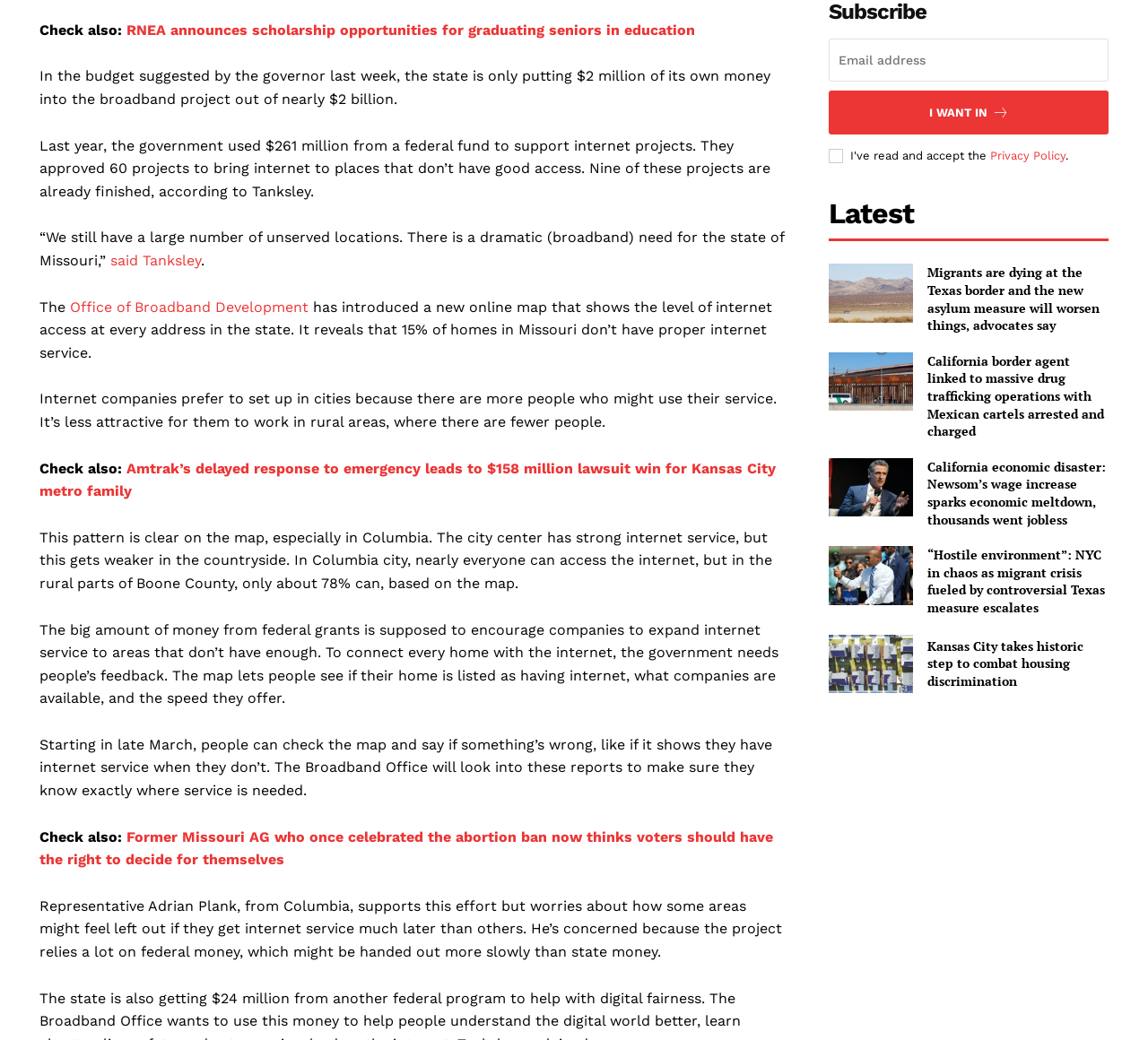Answer the following query concisely with a single word or phrase:
What is the percentage of homes in Missouri without proper internet service?

15%